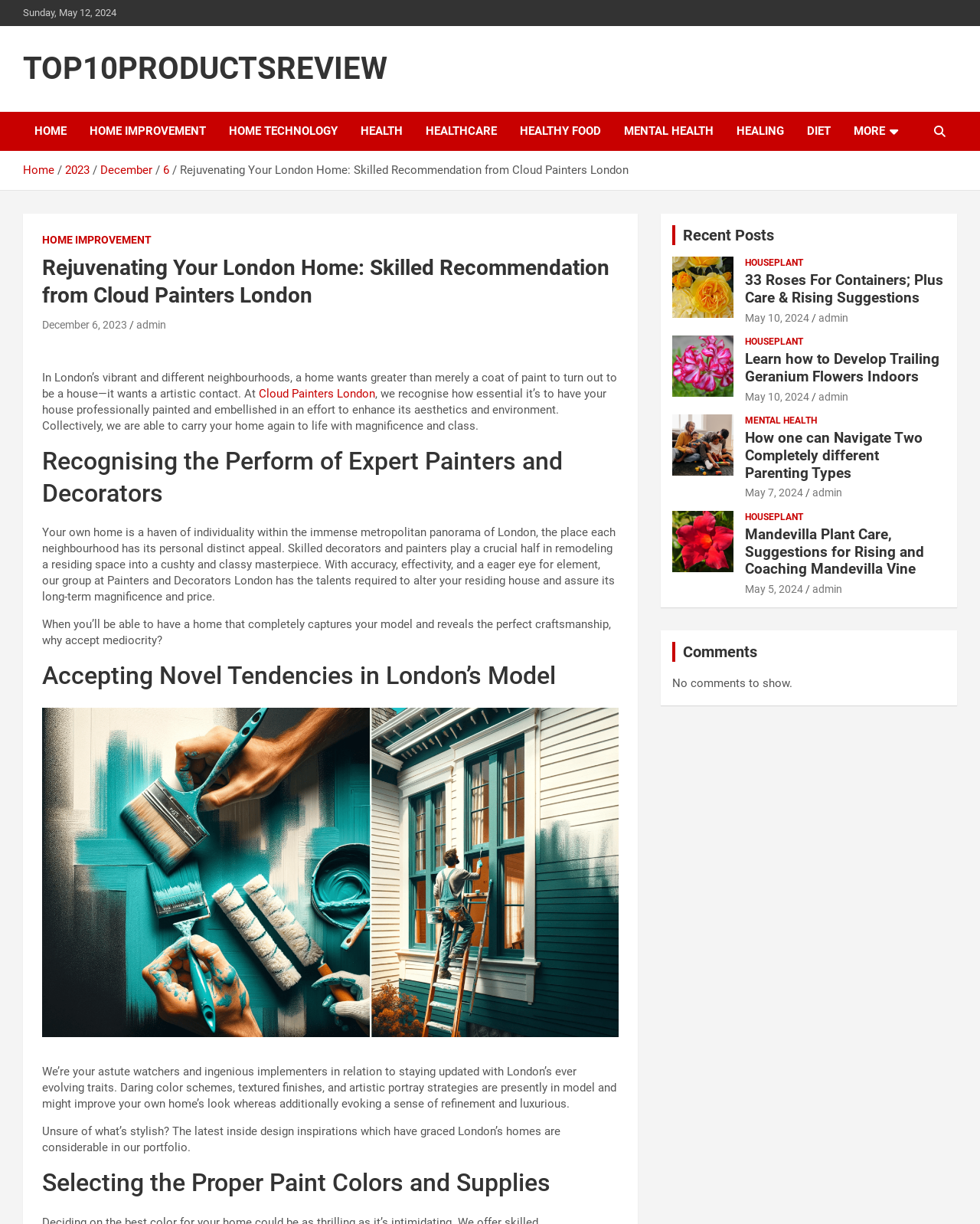Please identify the bounding box coordinates of the element's region that should be clicked to execute the following instruction: "Click on 33 Roses For Containers; Plus Care & Rising Suggestions". The bounding box coordinates must be four float numbers between 0 and 1, i.e., [left, top, right, bottom].

[0.76, 0.222, 0.963, 0.25]